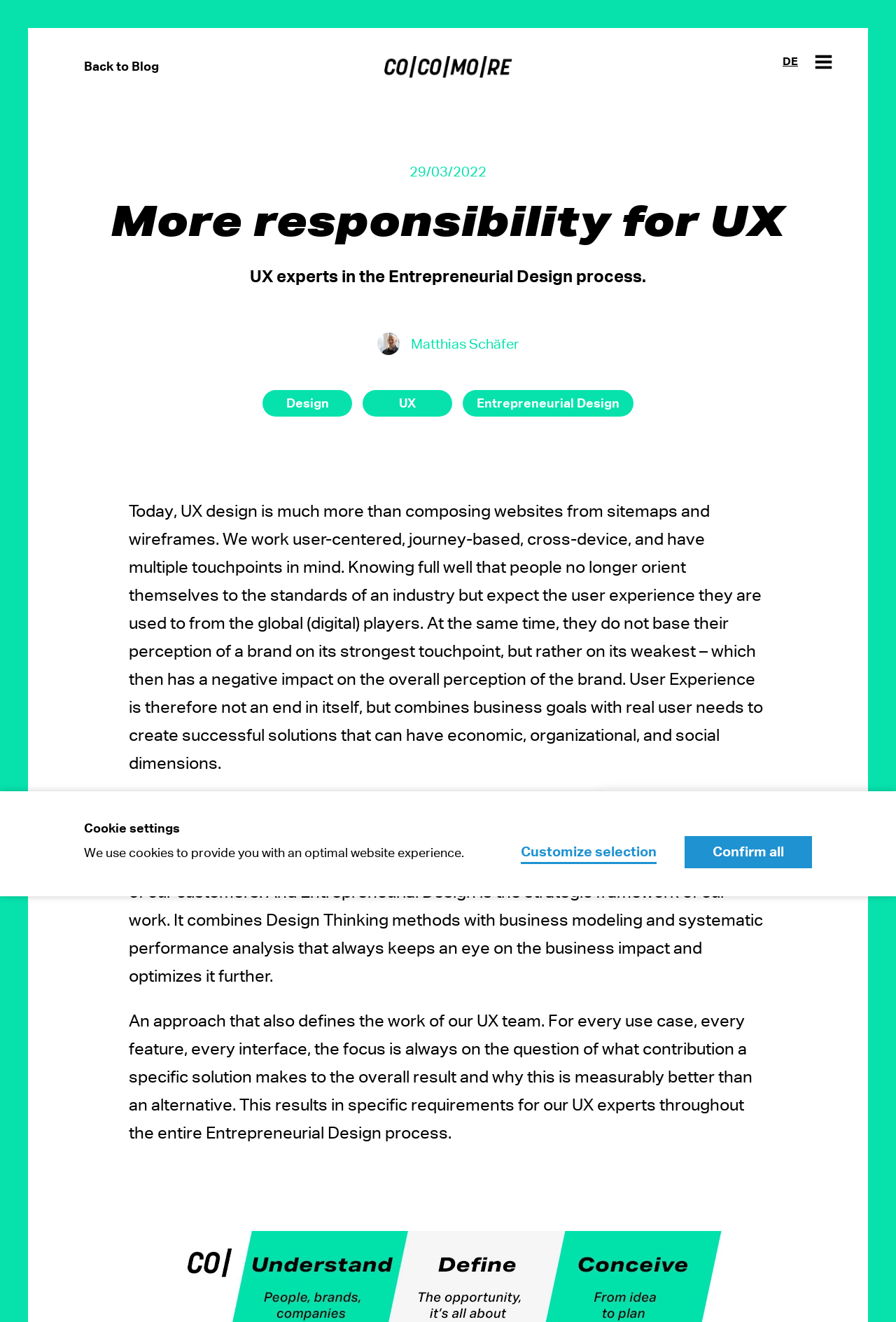Please identify the primary heading of the webpage and give its text content.

More responsibility for UX